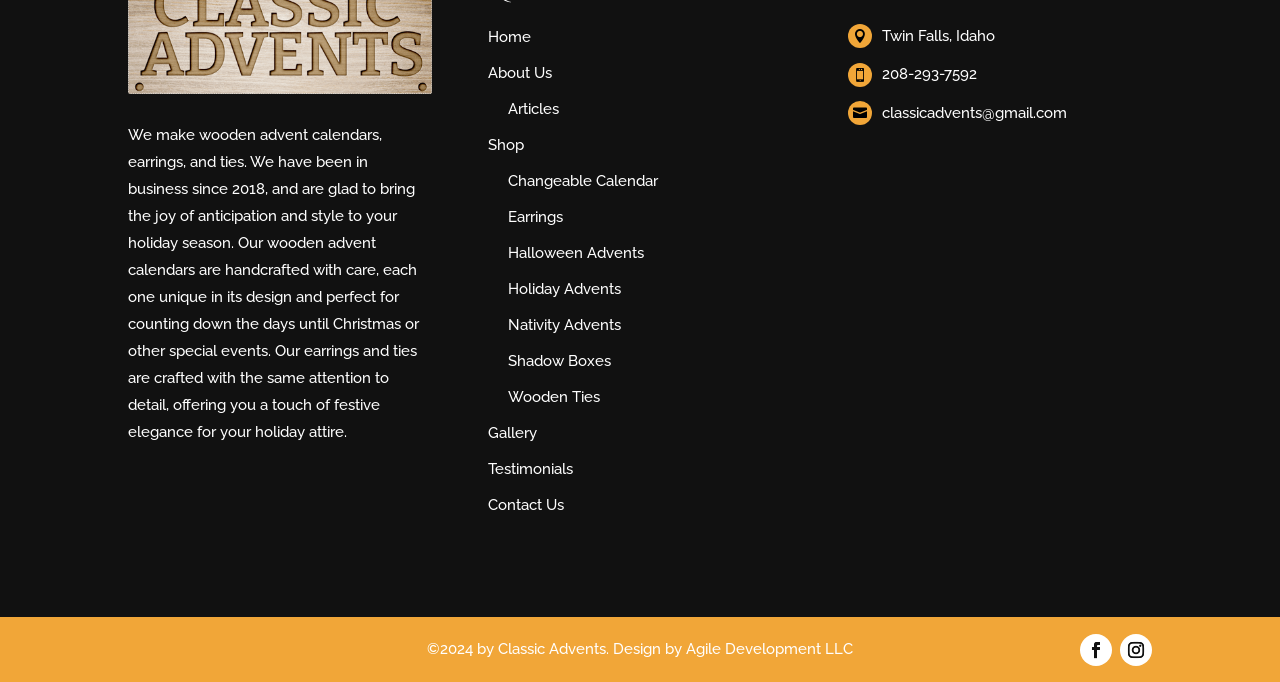Please specify the bounding box coordinates of the element that should be clicked to execute the given instruction: 'view articles'. Ensure the coordinates are four float numbers between 0 and 1, expressed as [left, top, right, bottom].

[0.397, 0.146, 0.437, 0.172]